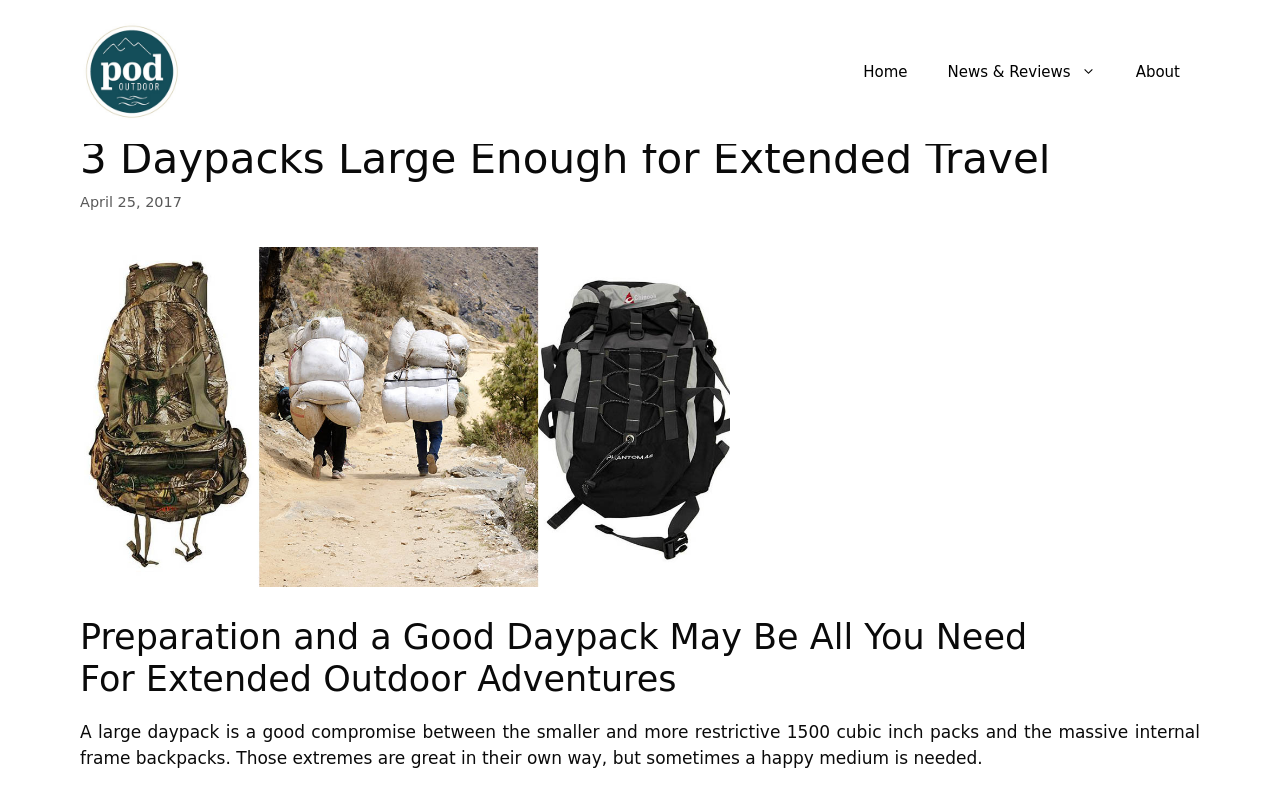Give a detailed account of the webpage.

The webpage appears to be an article or blog post about daypacks for outdoor activities. At the top of the page, there is a banner with the site's name, accompanied by a small image of "Pod Outdoor" on the left side. To the right of the banner, there is a navigation menu with links to "Home", "News & Reviews", and "About".

Below the navigation menu, the main content of the page begins with a heading that reads "3 Daypacks Large Enough for Extended Travel". This heading is followed by a timestamp indicating that the article was published on April 25, 2017.

The main content of the page is divided into sections, each with its own heading. The first section has a heading that reads "3 daypacks large enough for overnight camping trips", accompanied by an image and a link to a related article. The second section has a longer heading that discusses the importance of preparation and a good daypack for extended outdoor adventures. This section also contains a block of text that explains the benefits of a large daypack as a compromise between smaller and larger backpacks.

Overall, the webpage appears to be a informative article or review about daypacks, with a focus on their use for outdoor activities such as camping and backpacking.